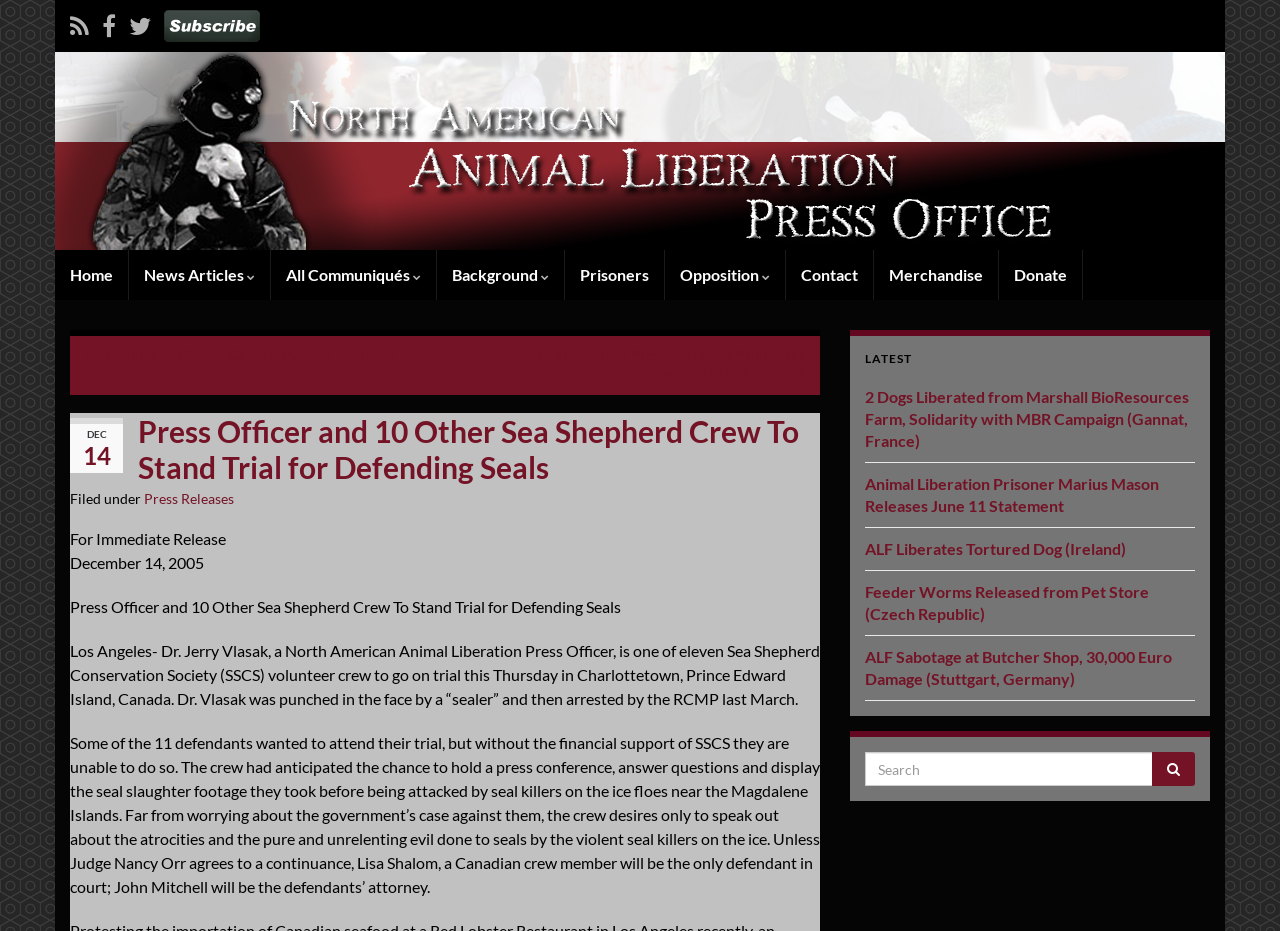Please specify the bounding box coordinates of the element that should be clicked to execute the given instruction: 'Search for something'. Ensure the coordinates are four float numbers between 0 and 1, expressed as [left, top, right, bottom].

[0.676, 0.808, 0.901, 0.844]